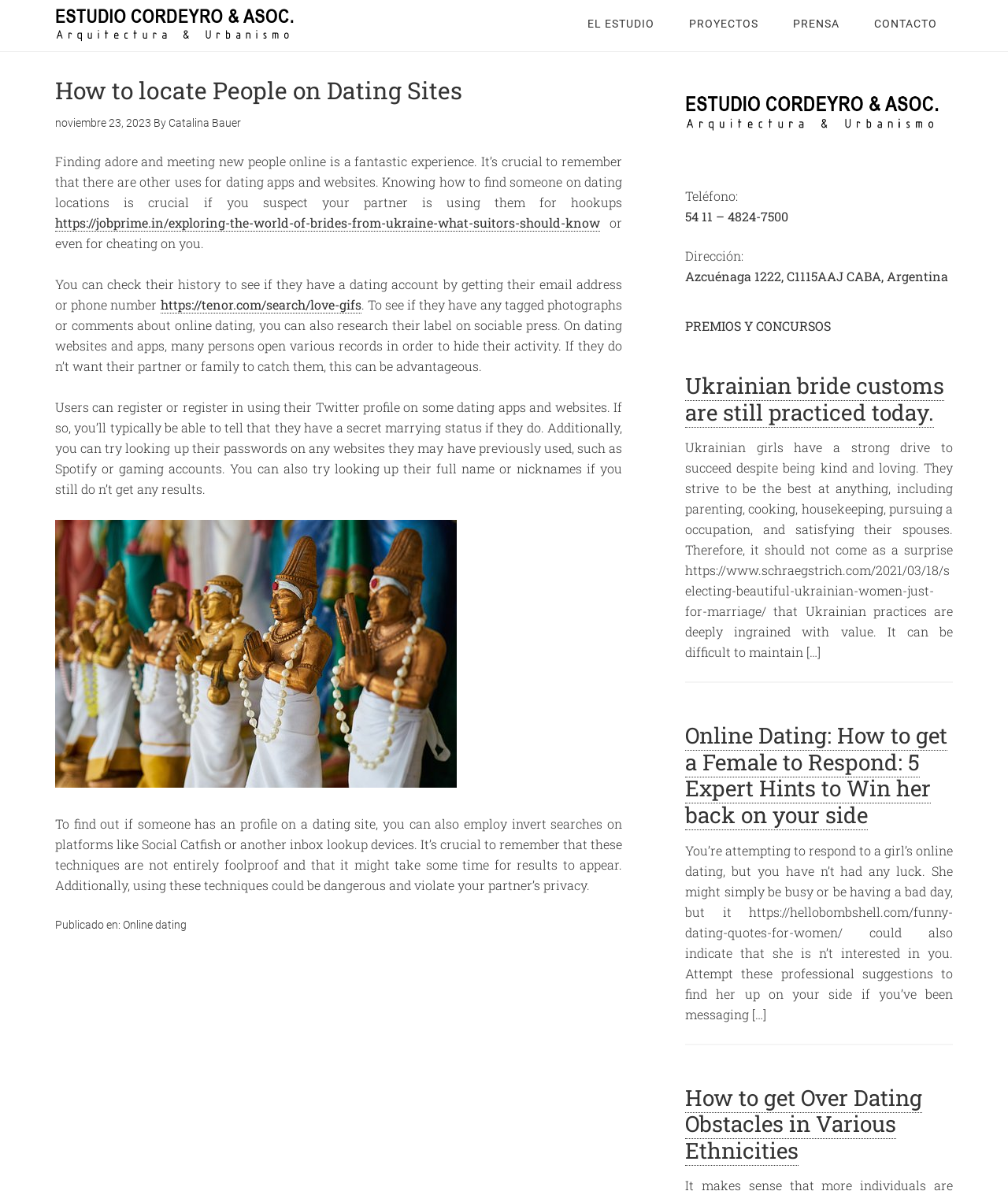Identify the bounding box coordinates necessary to click and complete the given instruction: "View the image about religion".

[0.055, 0.436, 0.453, 0.661]